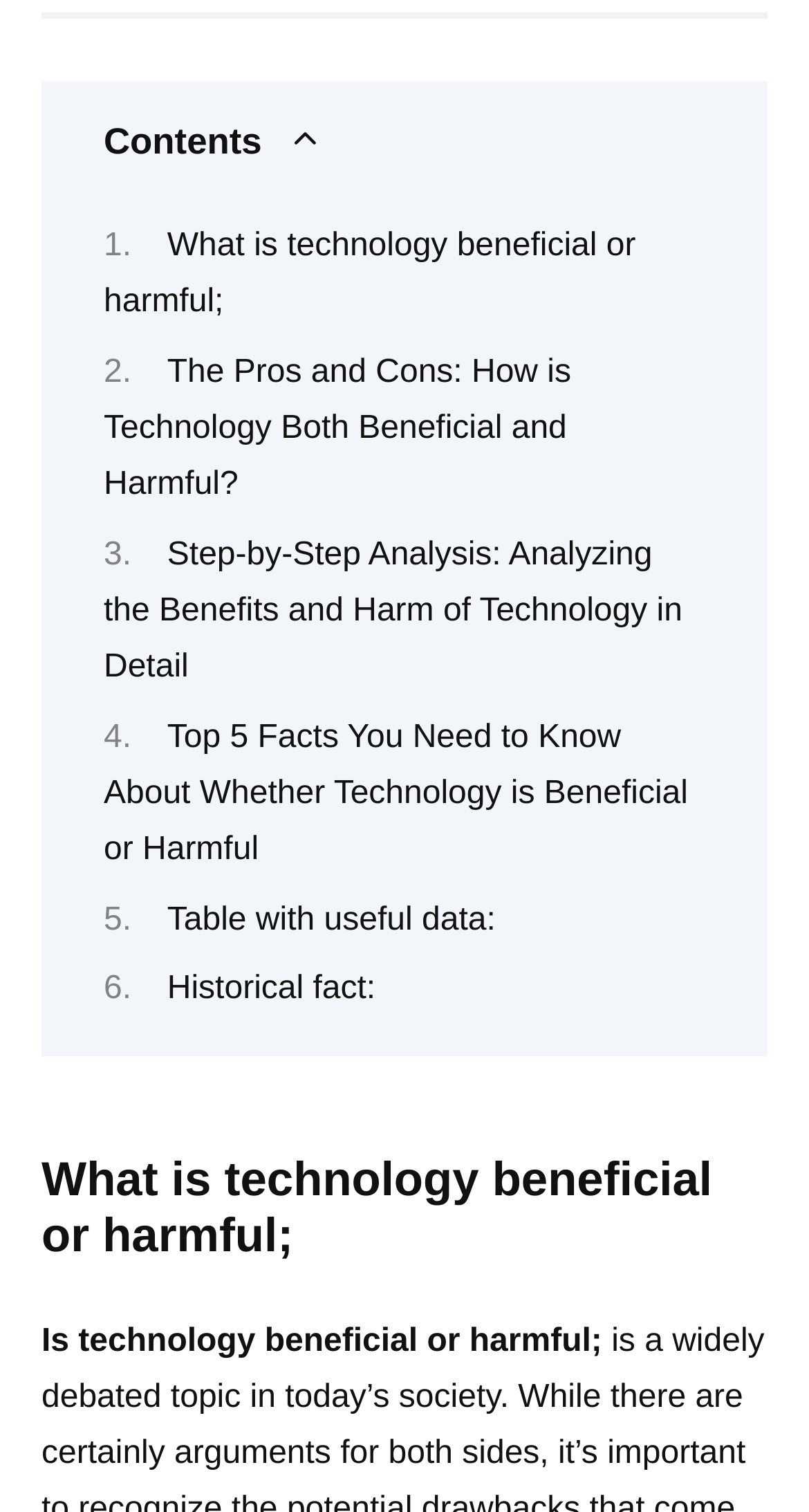What is the tone of the webpage?
From the screenshot, provide a brief answer in one word or phrase.

Informative